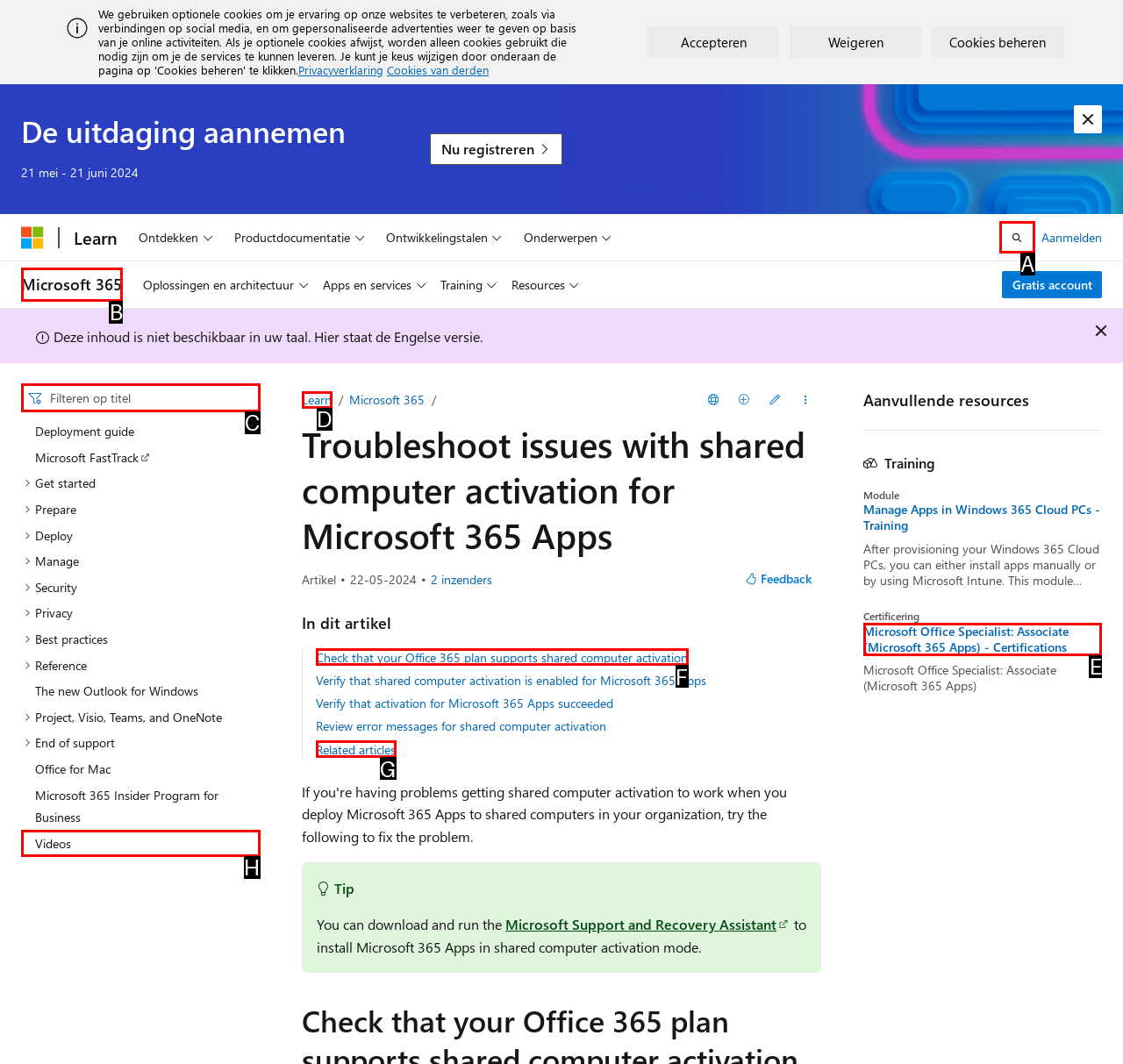Decide which letter you need to select to fulfill the task: Learn more about Microsoft 365
Answer with the letter that matches the correct option directly.

B